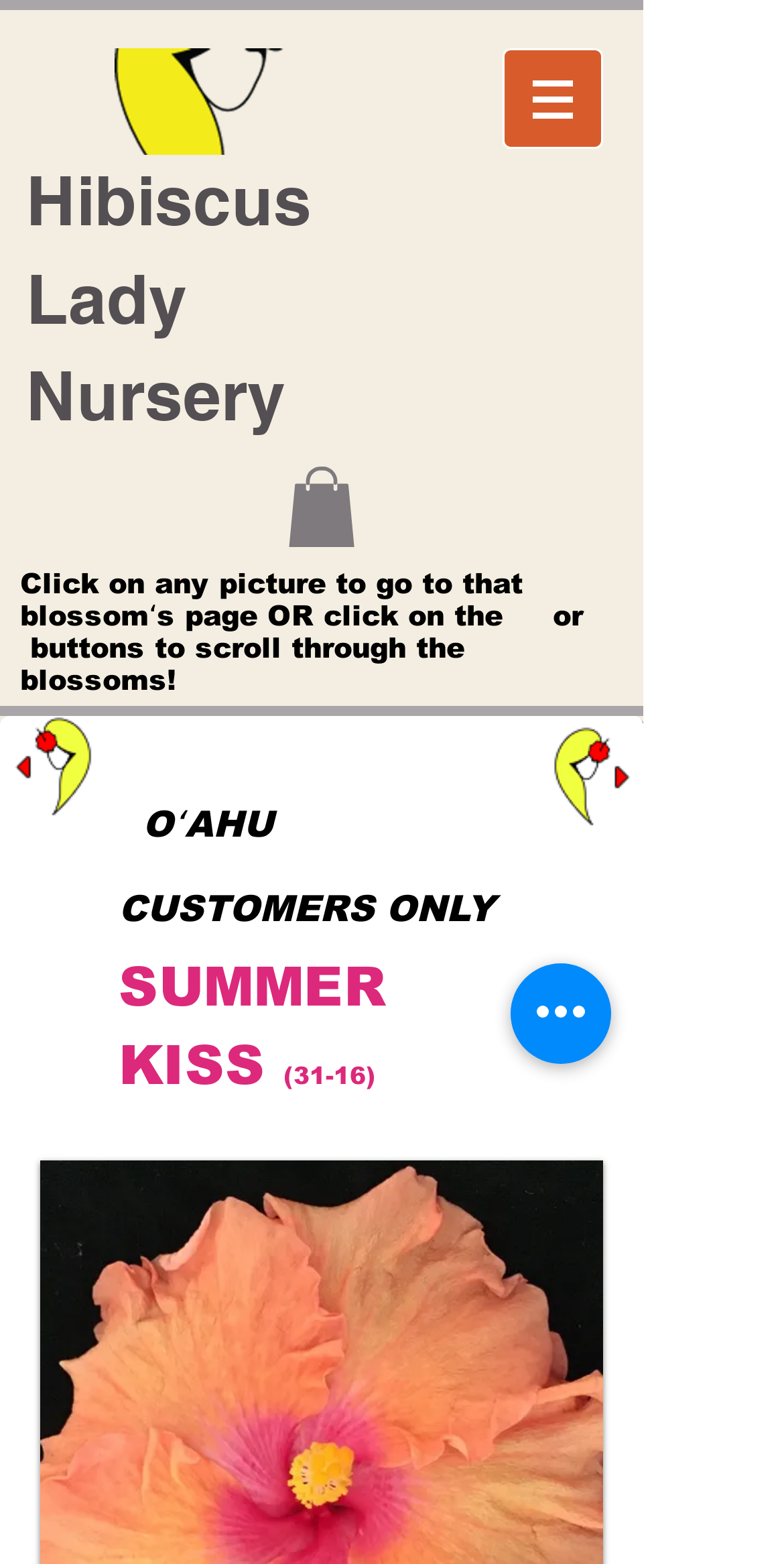How many images are on the webpage?
Answer the question with just one word or phrase using the image.

3